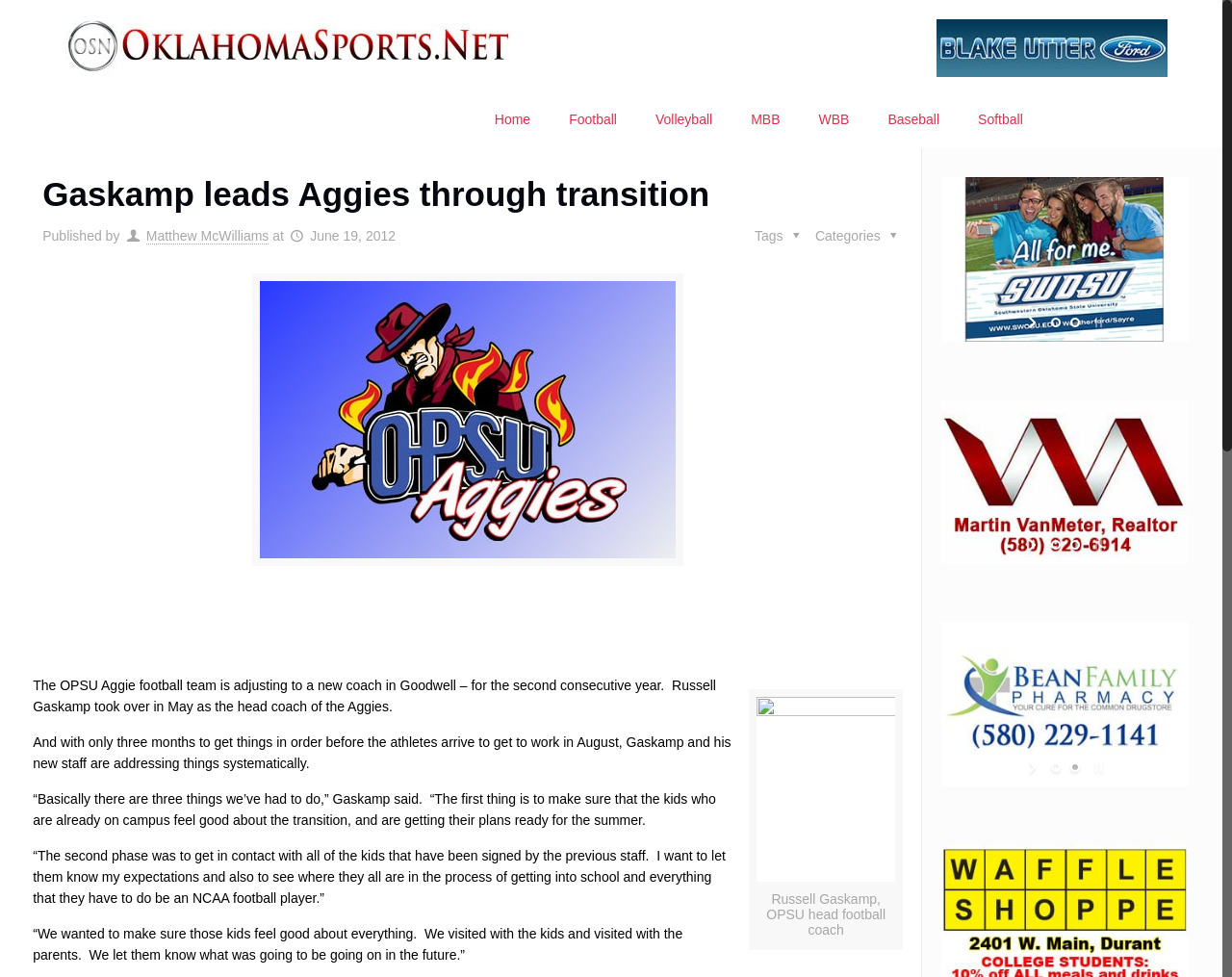Identify the bounding box coordinates for the element that needs to be clicked to fulfill this instruction: "Read the article by Matthew McWilliams". Provide the coordinates in the format of four float numbers between 0 and 1: [left, top, right, bottom].

[0.119, 0.233, 0.218, 0.25]